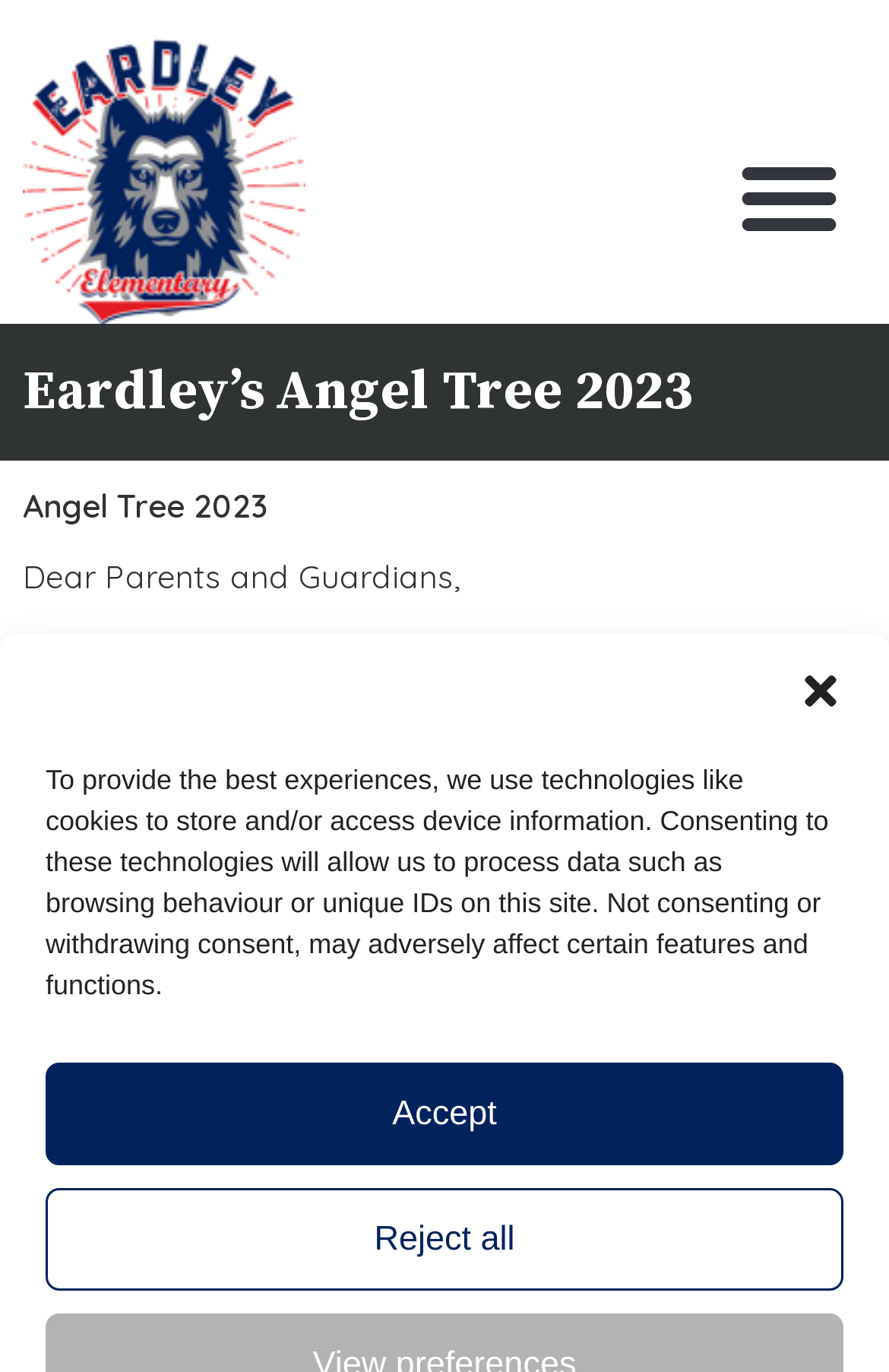Identify and extract the main heading of the webpage.

Eardley’s Angel Tree 2023